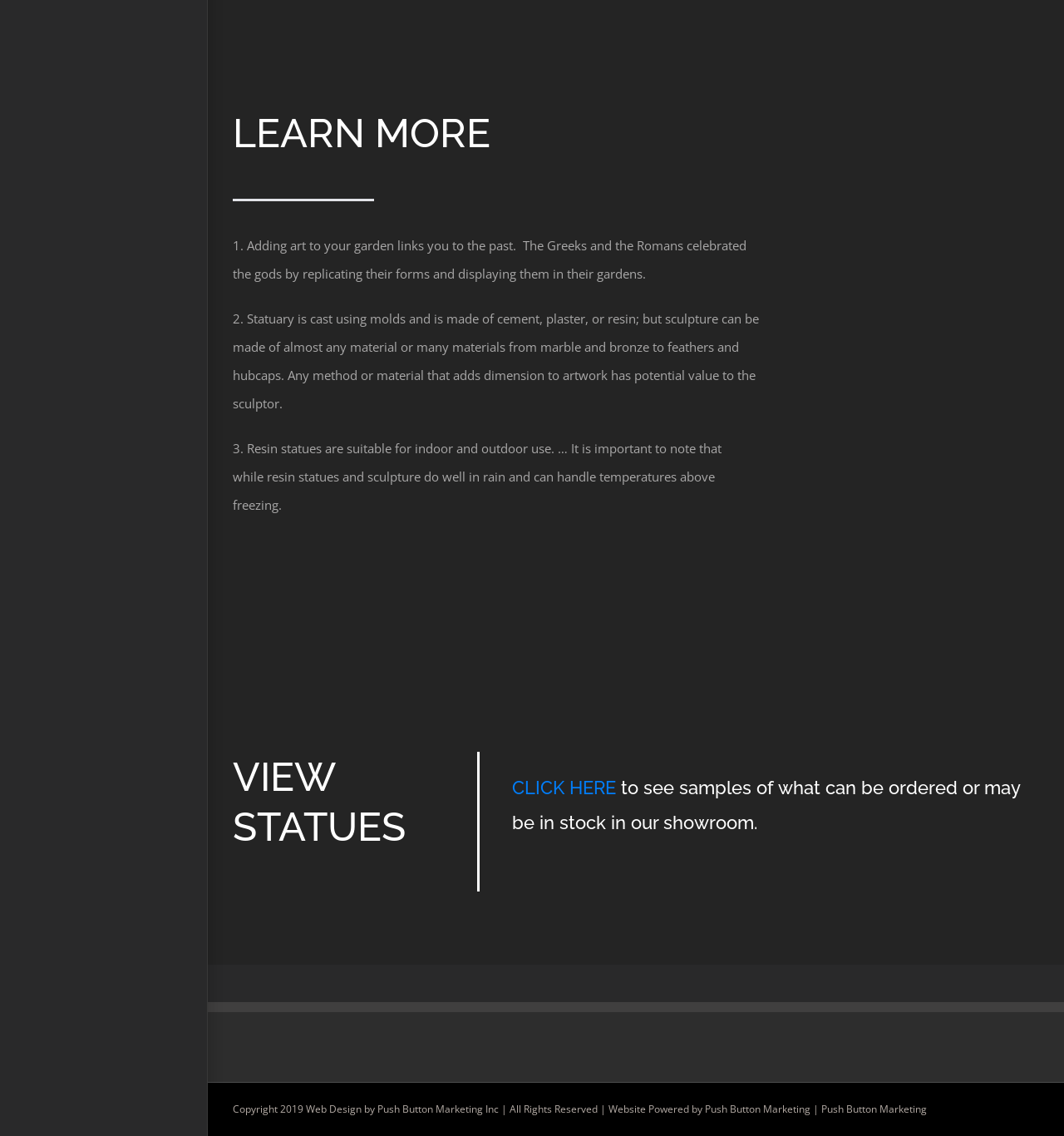Provide a brief response to the question using a single word or phrase: 
What can be ordered or seen in the showroom?

Samples of statues